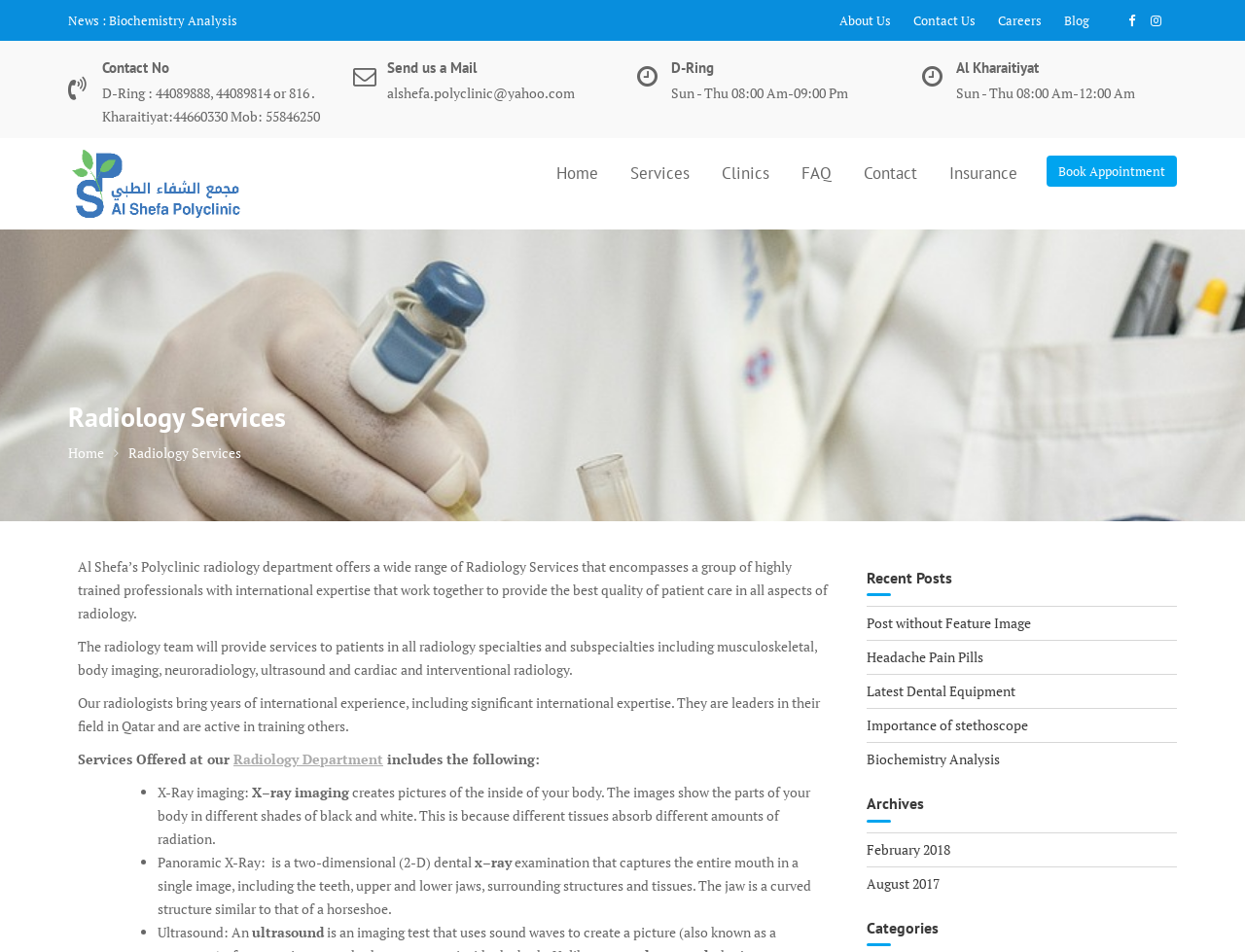Given the description "Post without Feature Image", determine the bounding box of the corresponding UI element.

[0.696, 0.645, 0.828, 0.664]